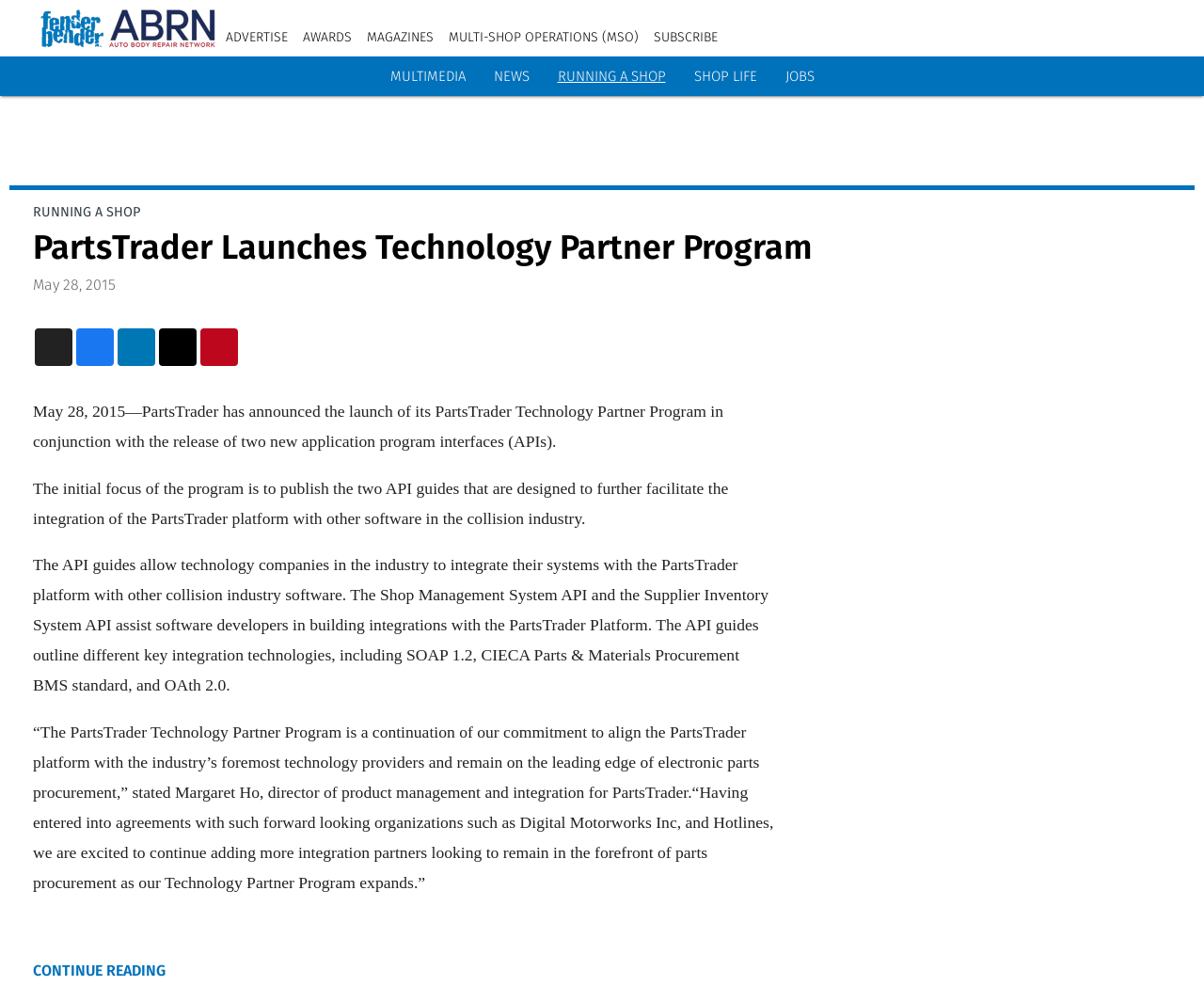Who is the director of product management and integration for PartsTrader?
From the image, provide a succinct answer in one word or a short phrase.

Margaret Ho